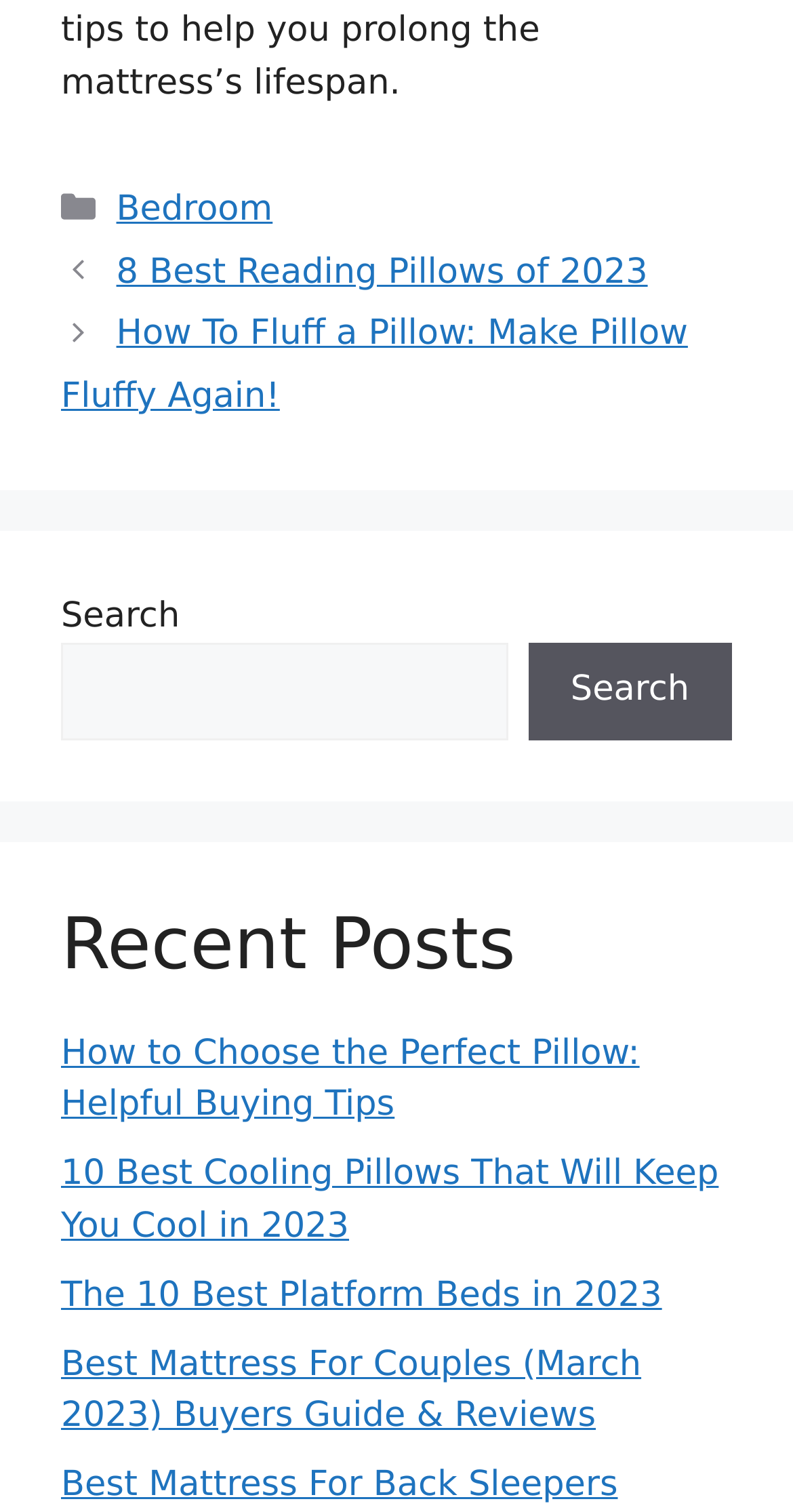What is the purpose of the search box?
Using the information from the image, answer the question thoroughly.

The search box is a child of the 'search' element, which has a StaticText element with the text 'Search'. This suggests that the search box is used to search for posts on the website.